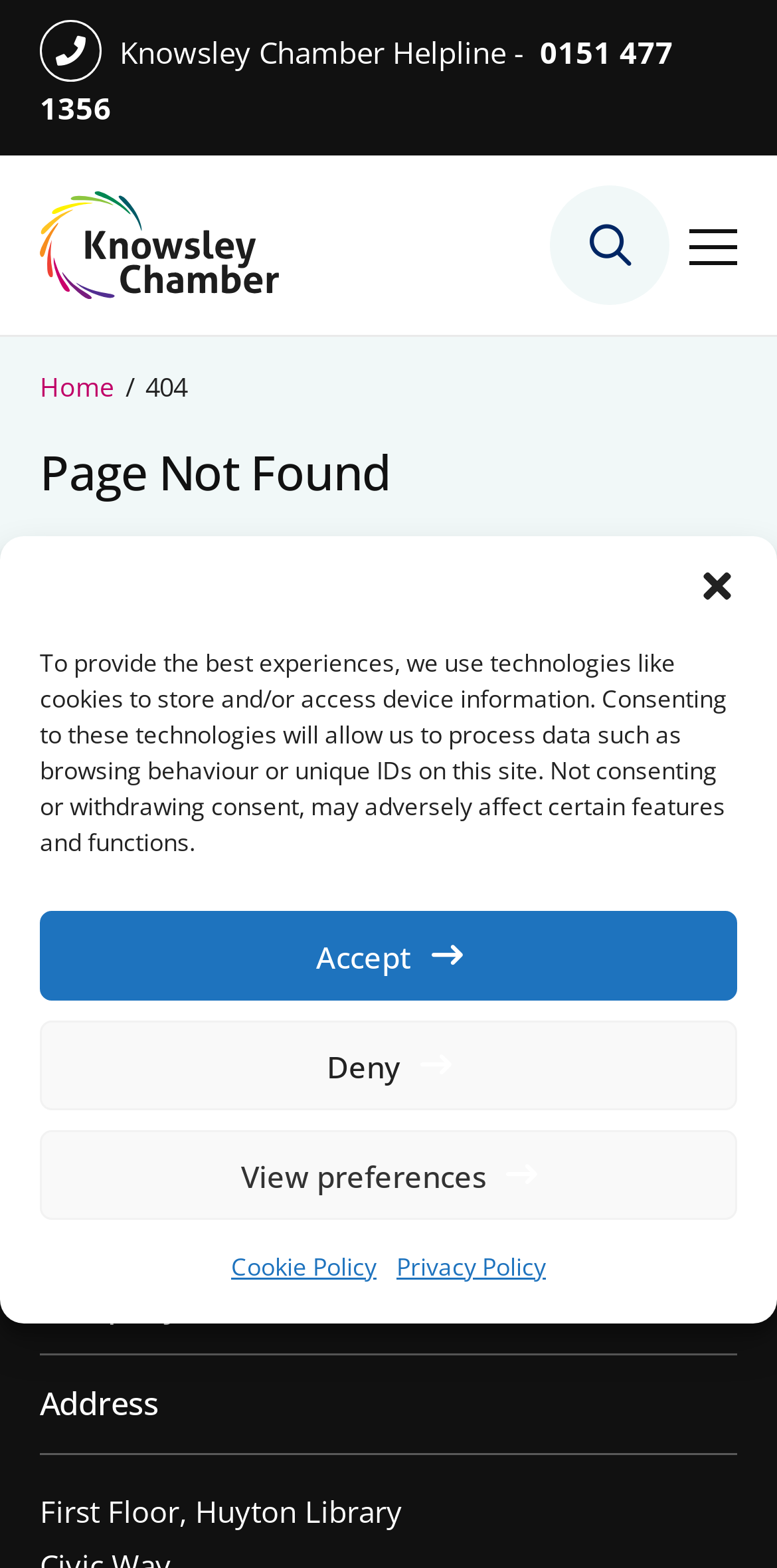What is the purpose of the 'View preferences' button?
Based on the visual, give a brief answer using one word or a short phrase.

To view cookie preferences